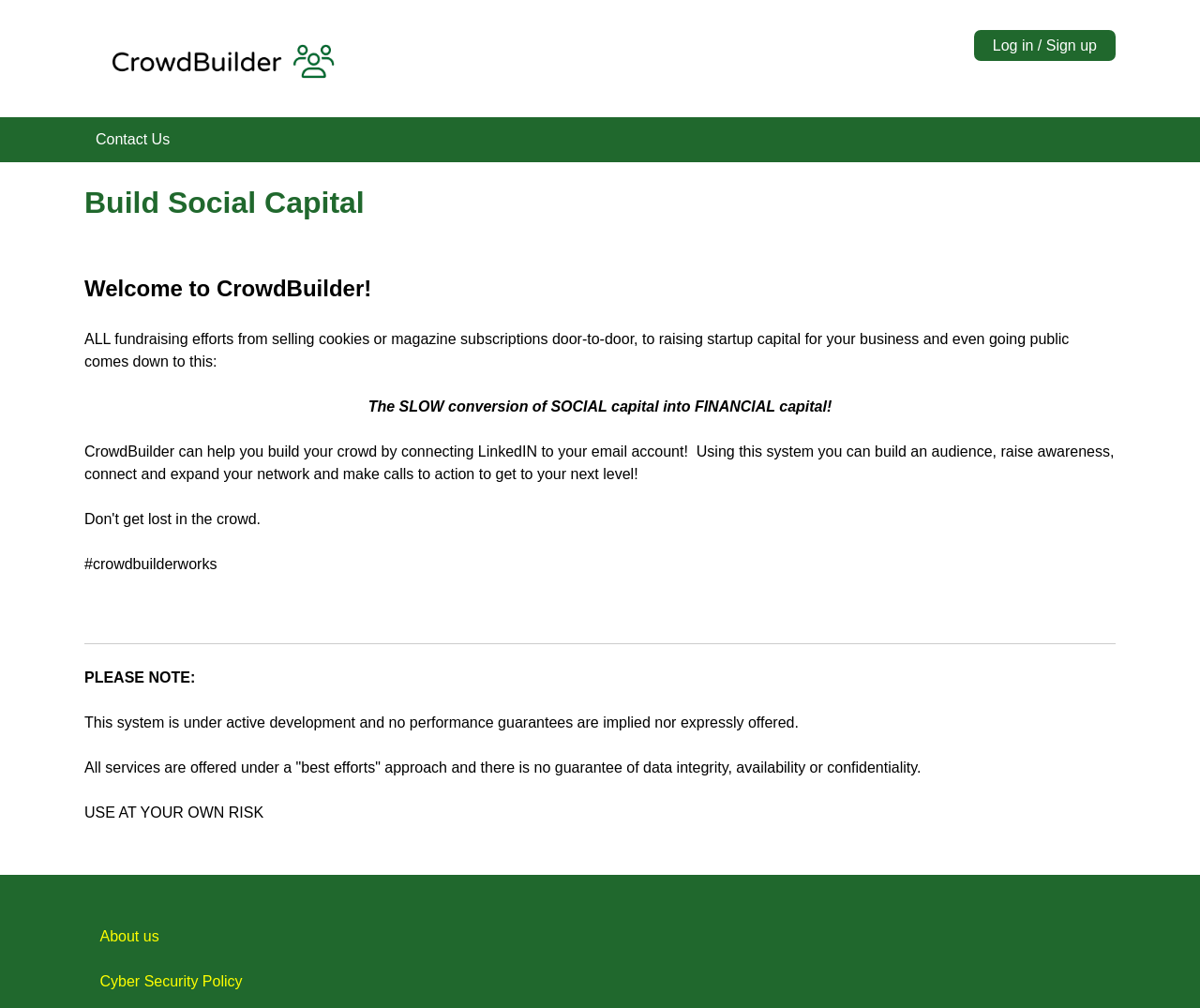Using the description "Log in / Sign up", predict the bounding box of the relevant HTML element.

[0.812, 0.03, 0.93, 0.06]